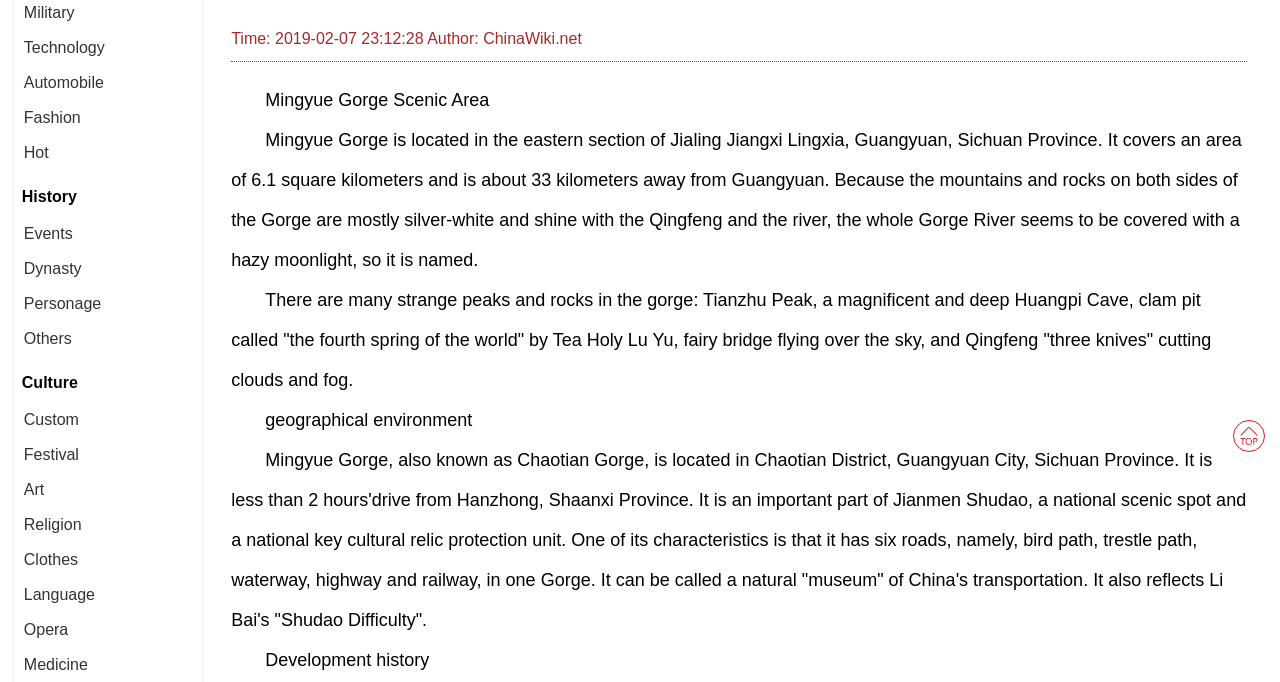Given the description Dynasty, predict the bounding box coordinates of the UI element. Ensure the coordinates are in the format (top-left x, top-left y, bottom-right x, bottom-right y) and all values are between 0 and 1.

[0.019, 0.381, 0.064, 0.406]